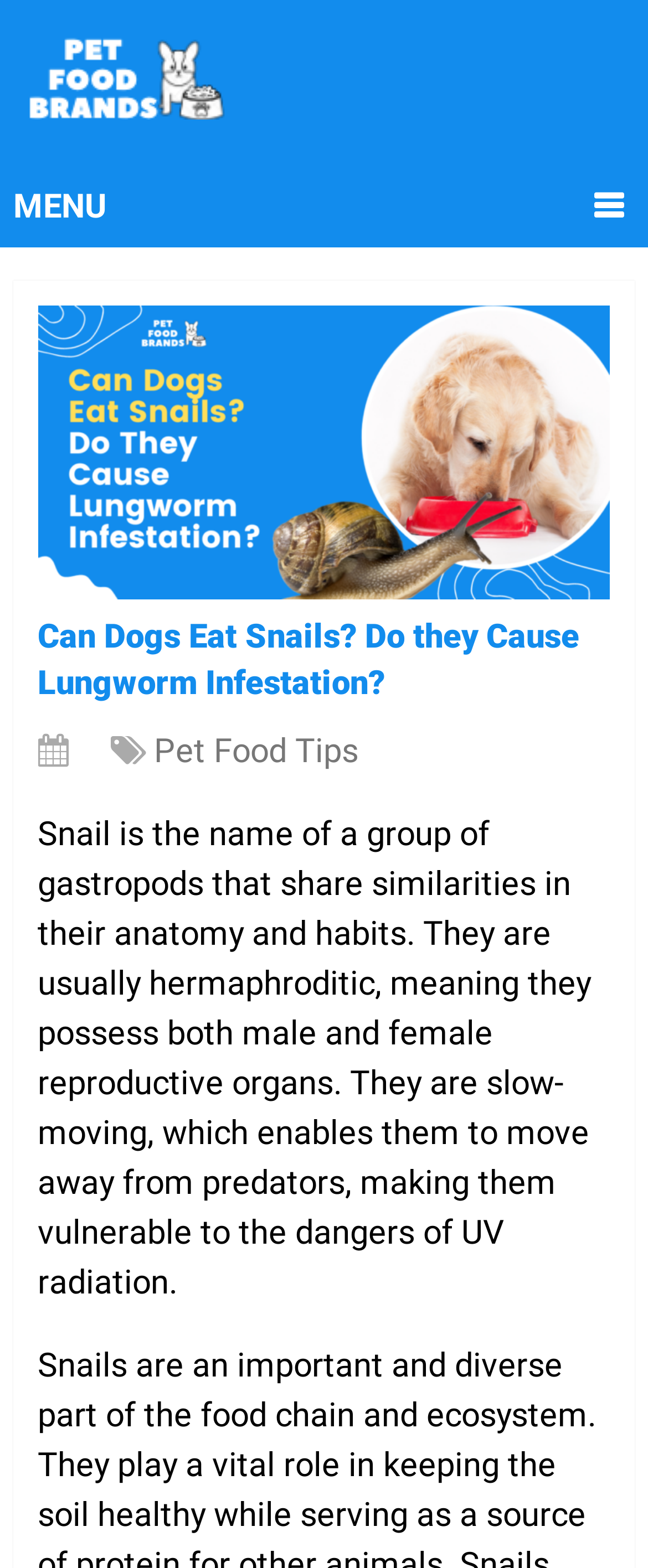Extract the main heading from the webpage content.

Can Dogs Eat Snails? Do they Cause Lungworm Infestation?